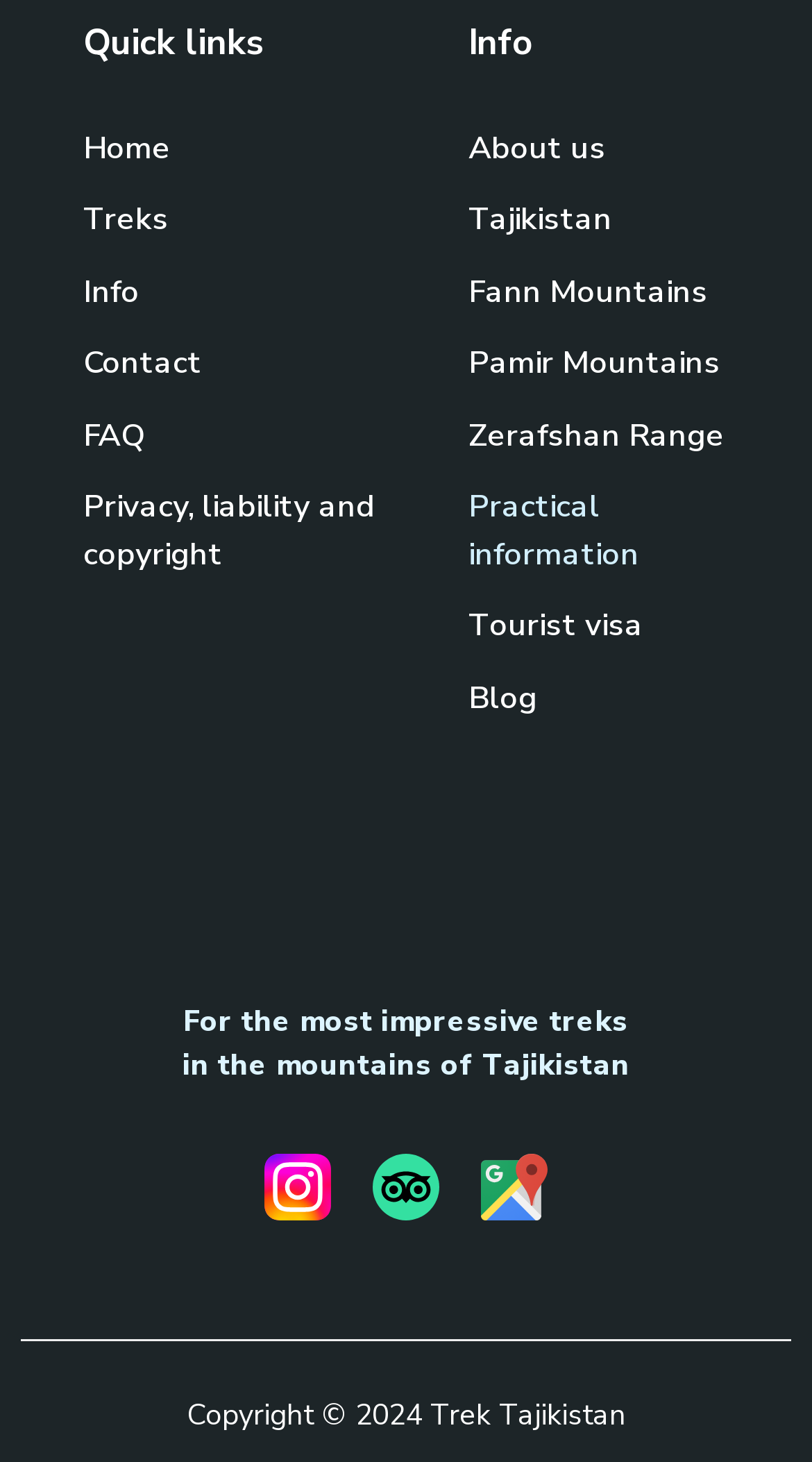Can you identify the bounding box coordinates of the clickable region needed to carry out this instruction: 'Visit the Fann Mountains page'? The coordinates should be four float numbers within the range of 0 to 1, stated as [left, top, right, bottom].

[0.577, 0.175, 0.949, 0.224]